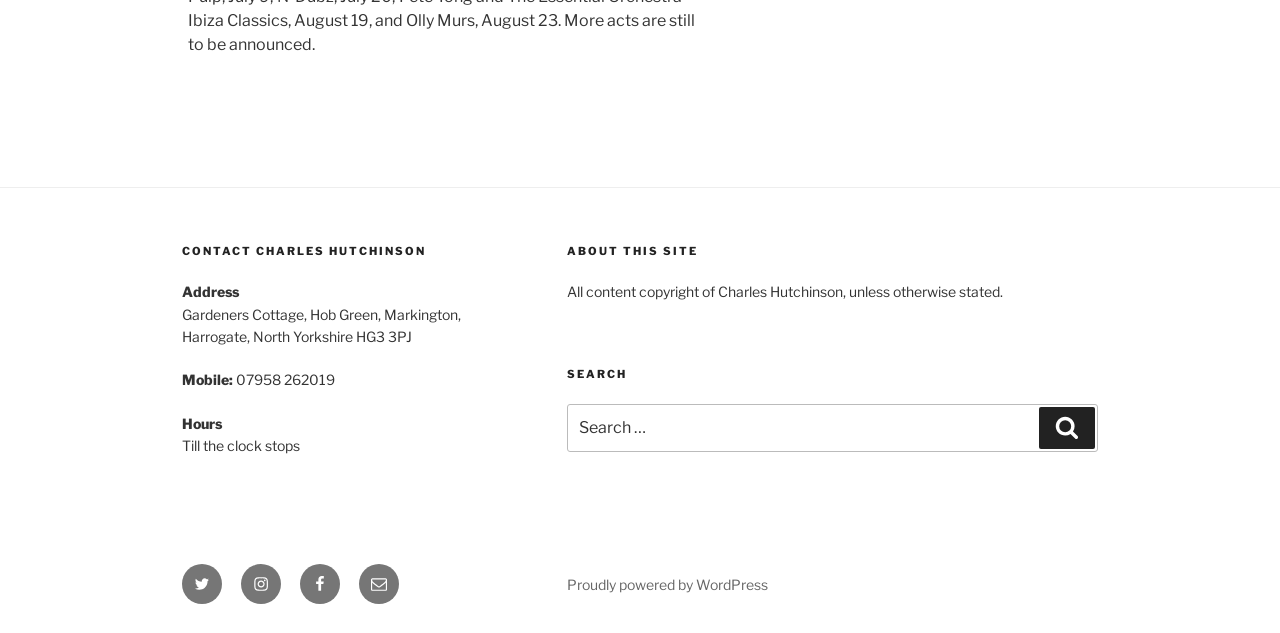What is the website built with?
Answer with a single word or short phrase according to what you see in the image.

WordPress